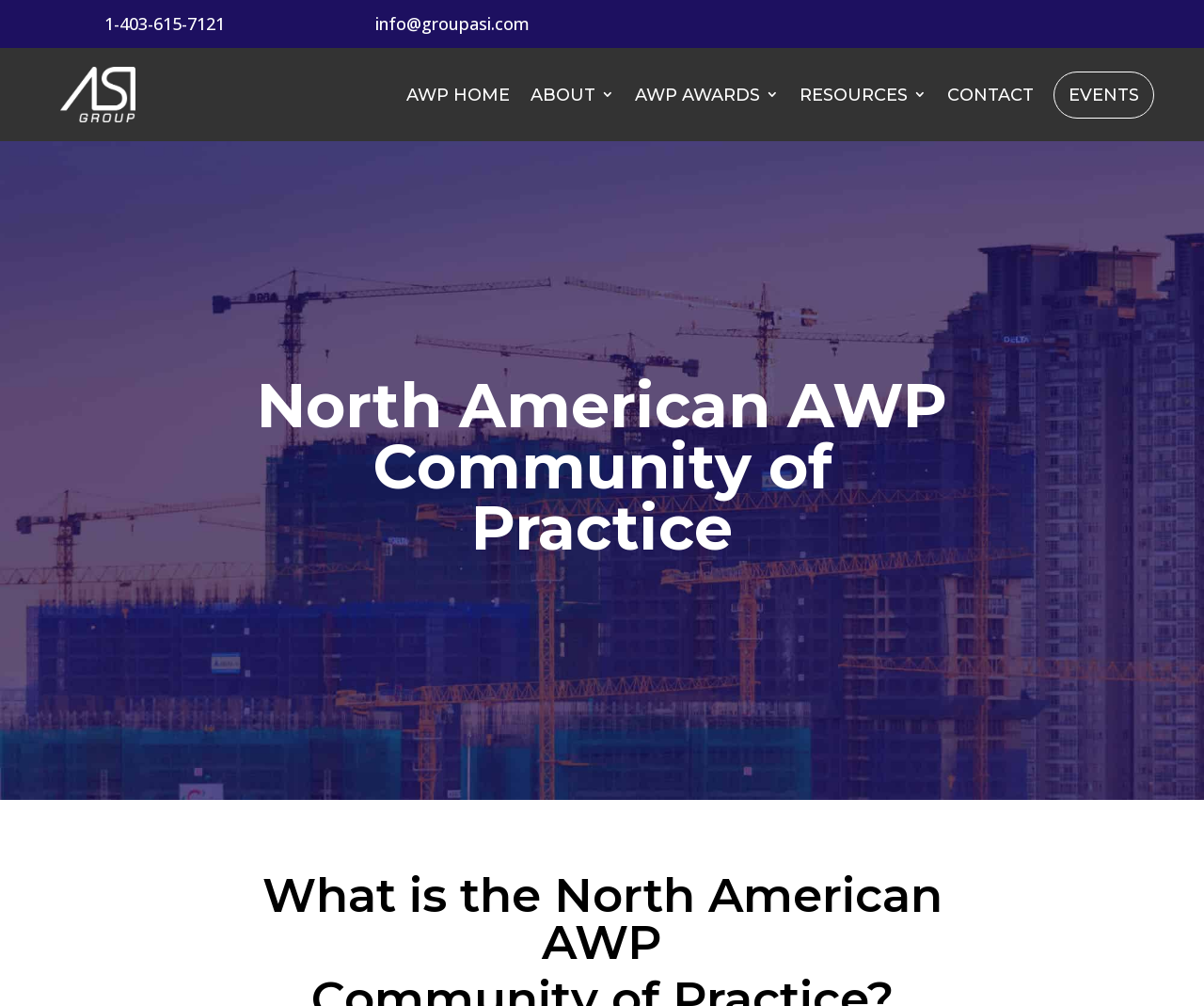Determine the bounding box coordinates for the area you should click to complete the following instruction: "Click the phone number link".

[0.087, 0.012, 0.187, 0.035]